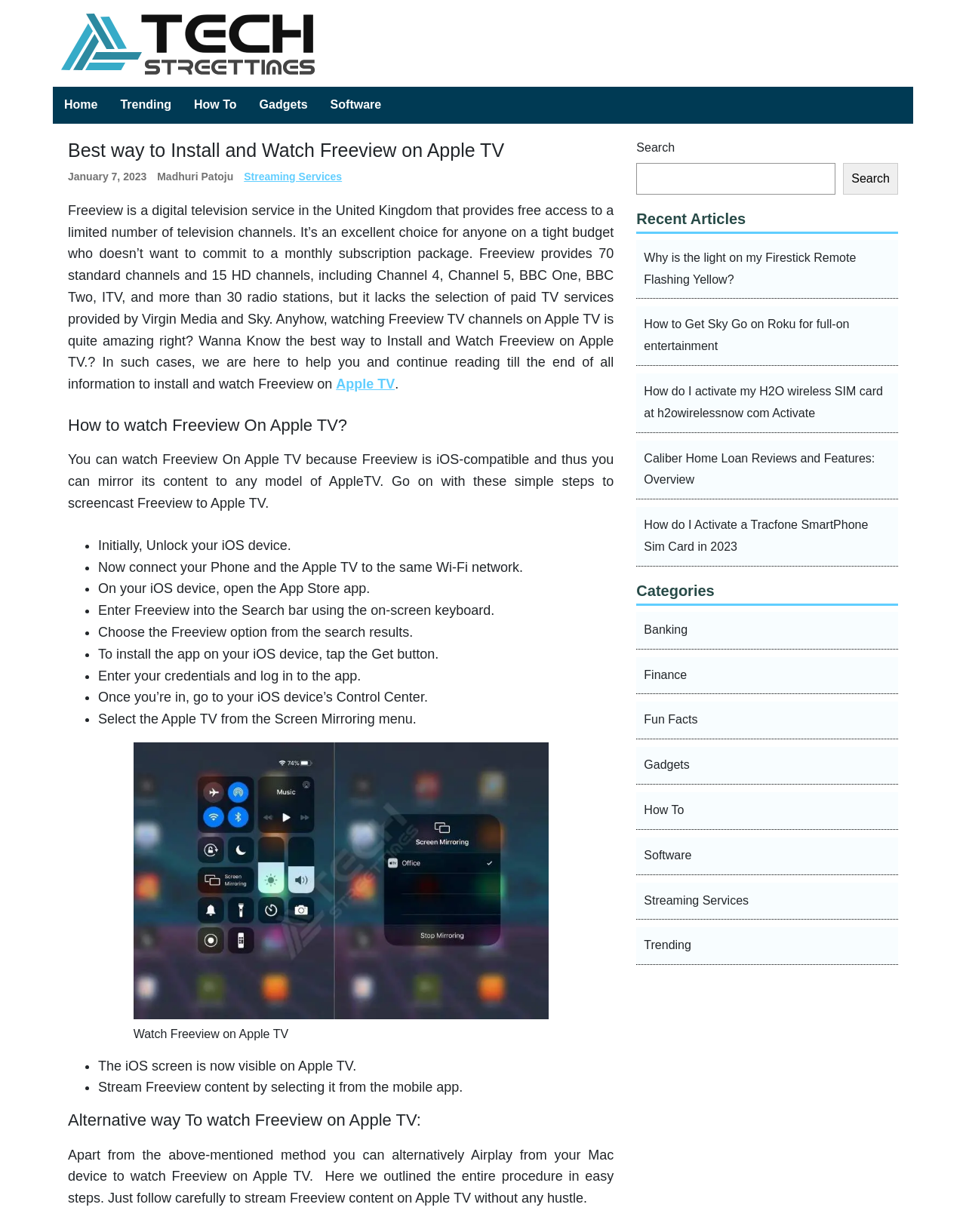What is the author of the article?
We need a detailed and meticulous answer to the question.

I found the author's name 'Madhuri Patoju' in the static text element next to the date 'January 7, 2023'.